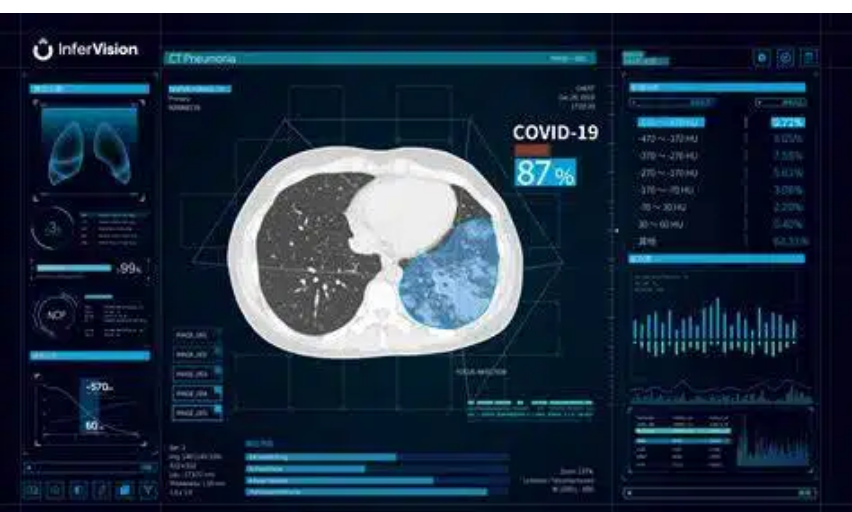Please give a succinct answer to the question in one word or phrase:
What role does artificial intelligence play in the interface?

Aids in data visualization